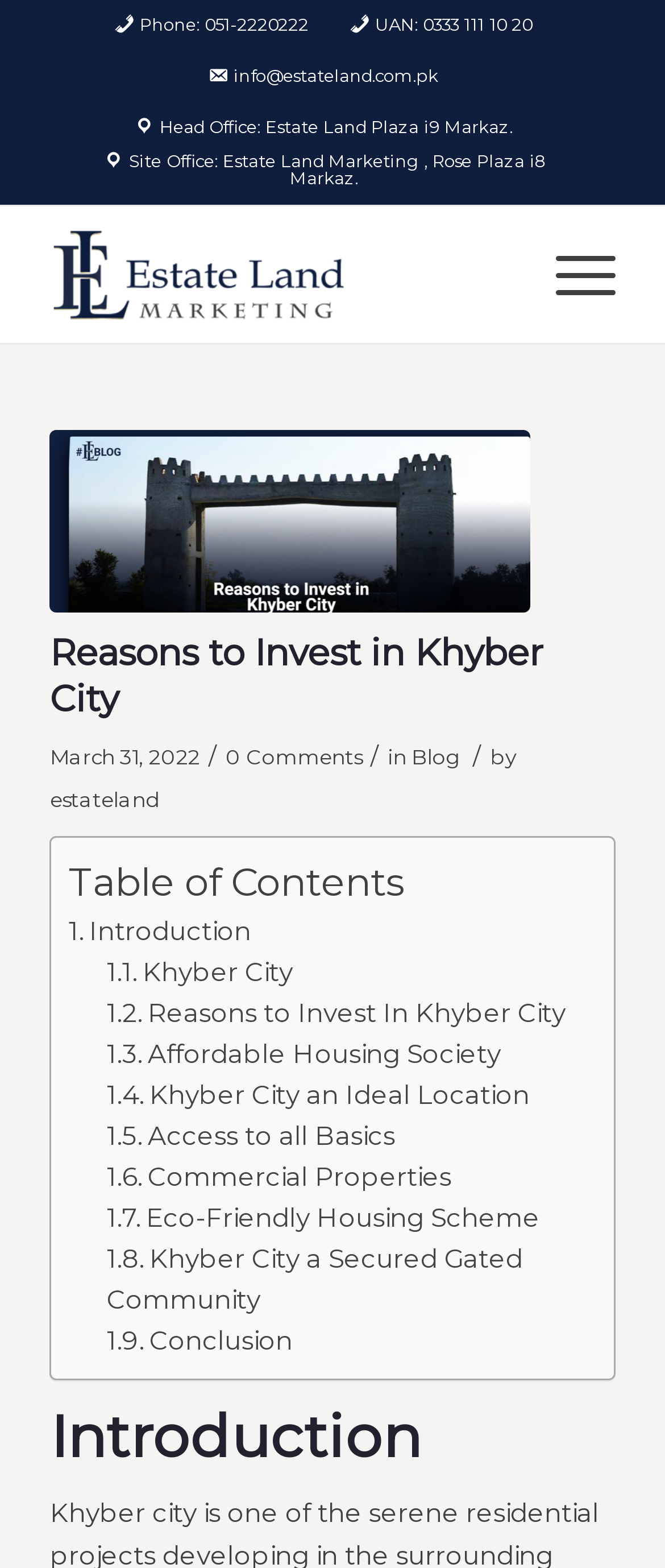From the element description Eco-Friendly Housing Scheme, predict the bounding box coordinates of the UI element. The coordinates must be specified in the format (top-left x, top-left y, bottom-right x, bottom-right y) and should be within the 0 to 1 range.

[0.22, 0.766, 0.812, 0.786]